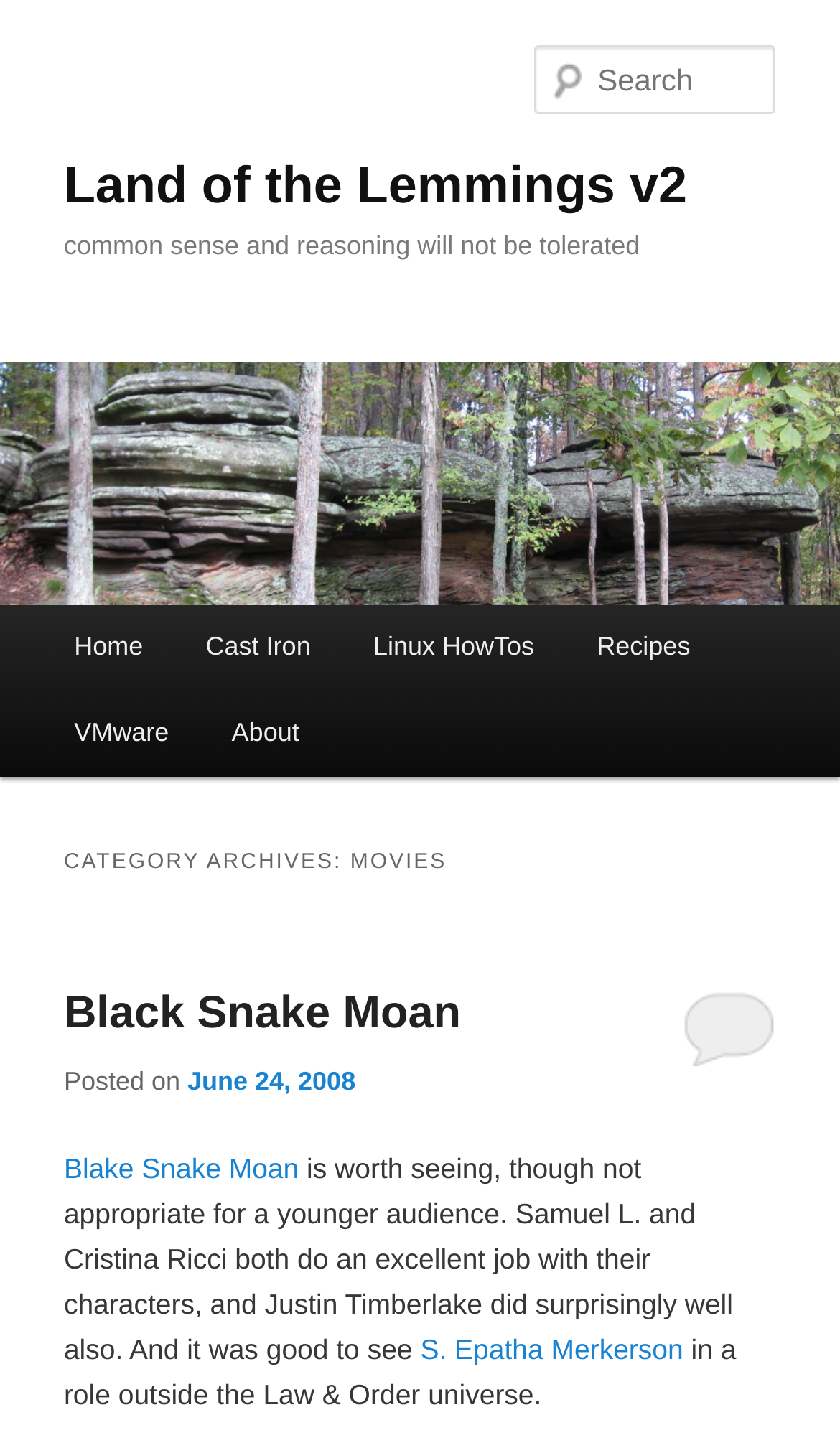What is the name of the actor who did surprisingly well in the movie?
Please give a detailed and elaborate answer to the question based on the image.

I found the answer by reading the text which mentions that Samuel L. and Cristina Ricci both did an excellent job with their characters, and Justin Timberlake did surprisingly well also. This suggests that Justin Timberlake is an actor in the movie who exceeded expectations.